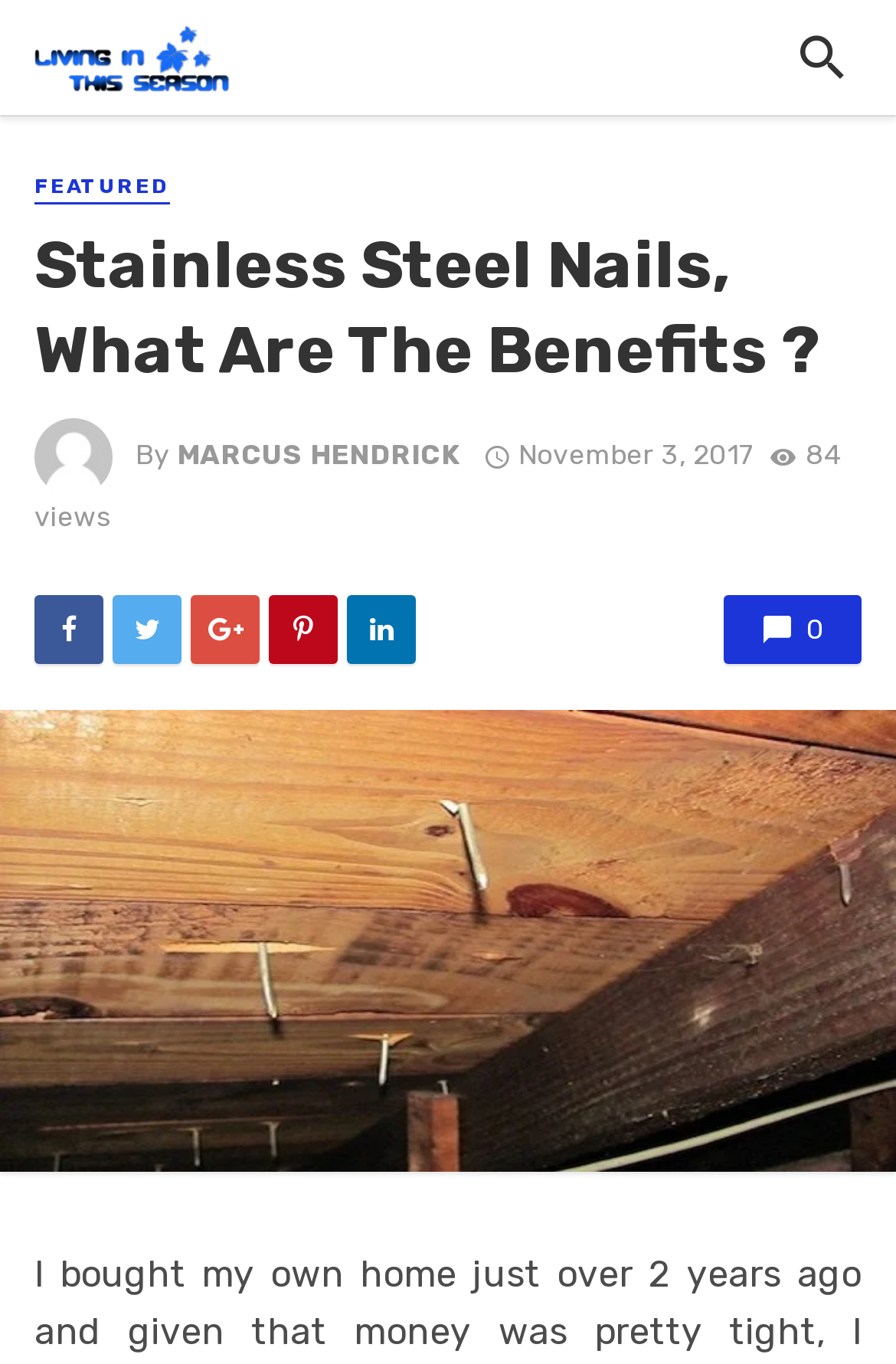How many views does the article have?
Use the information from the screenshot to give a comprehensive response to the question.

I found the view count by looking at the header section, where it says '84 views'.